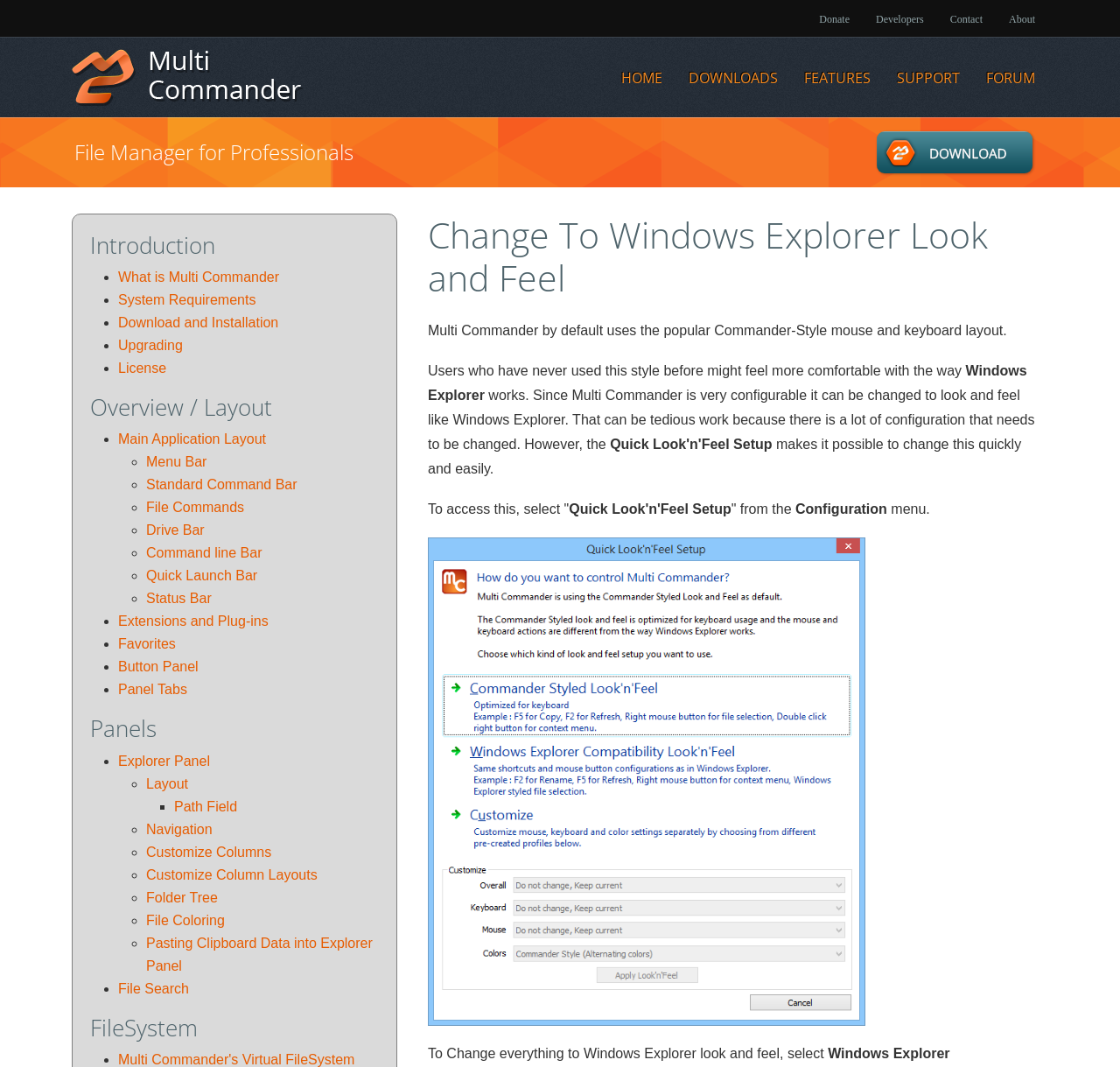What is the name of the layout that Multi Commander uses by default?
Provide a comprehensive and detailed answer to the question.

The name of the layout that Multi Commander uses by default can be found in the static text which explains that Multi Commander by default uses the popular Commander-Style mouse and keyboard layout.